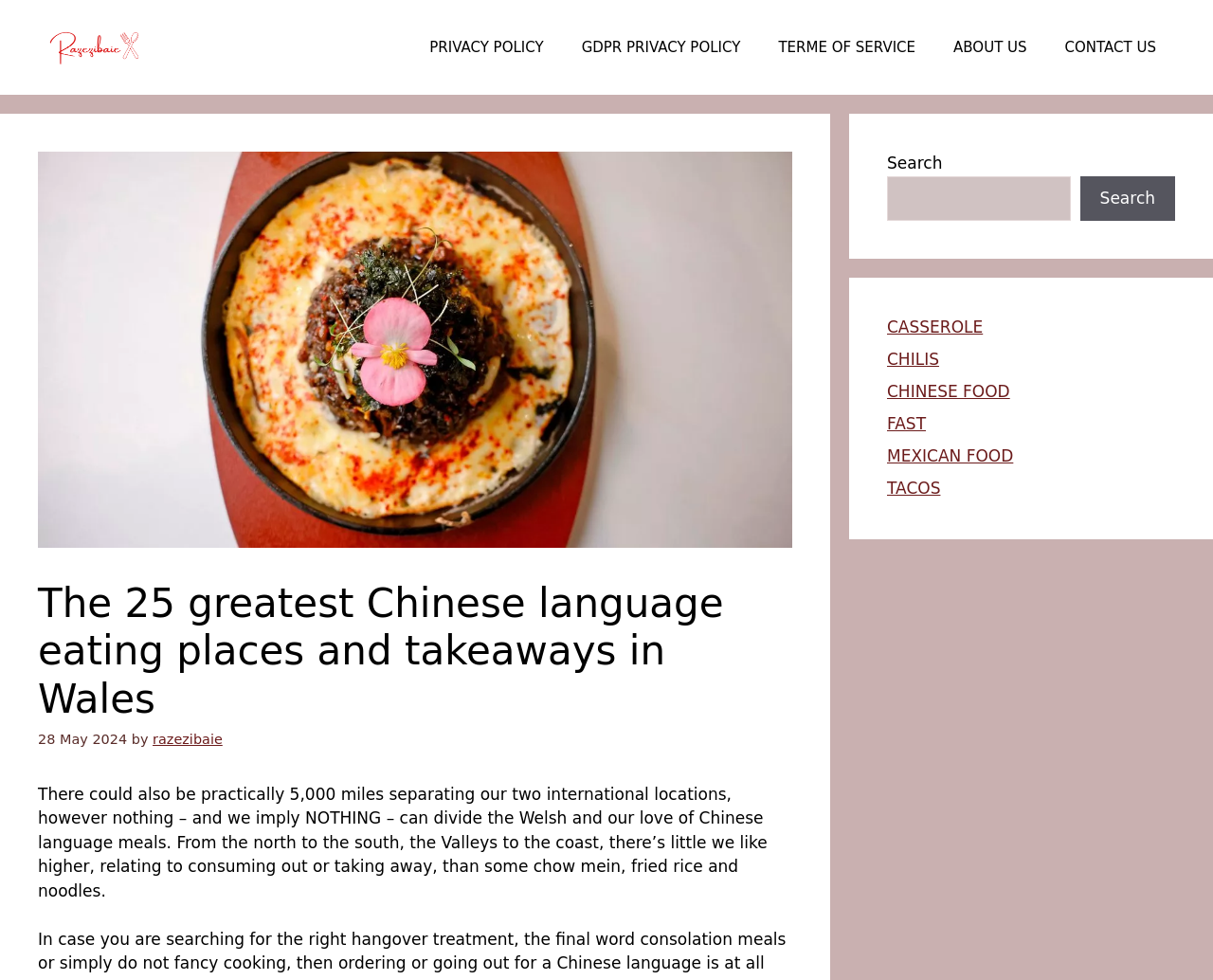Please provide a one-word or short phrase answer to the question:
What type of cuisine is mentioned besides Chinese?

Mexican